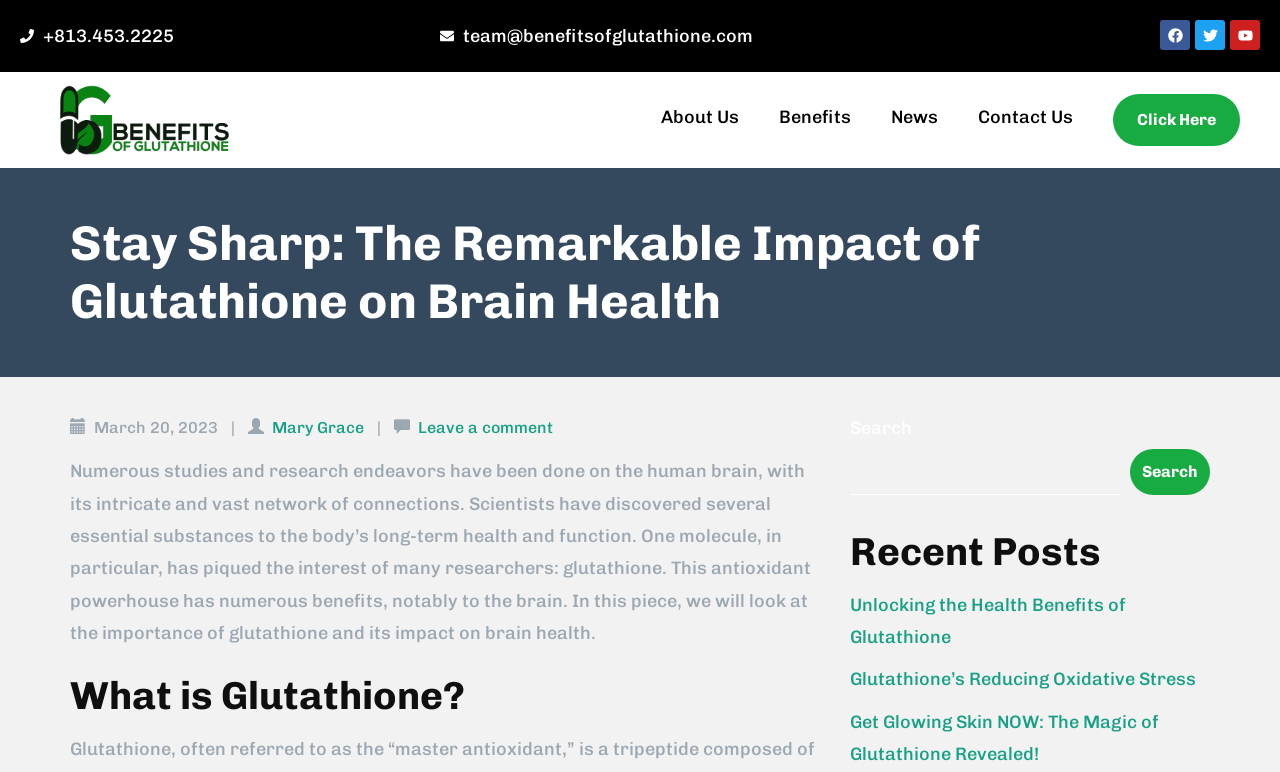Provide a short answer to the following question with just one word or phrase: How many recent posts are listed?

3